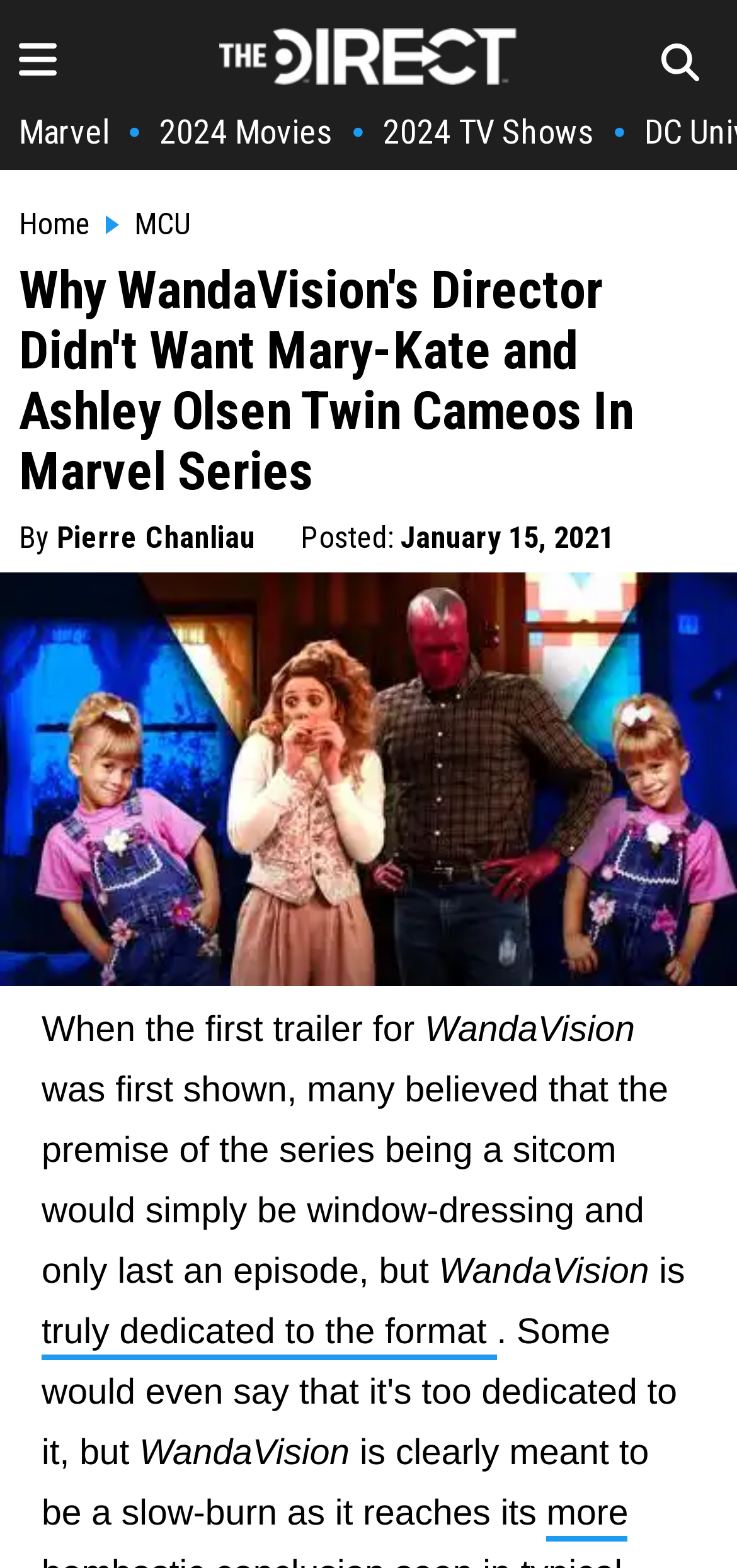Can you identify the bounding box coordinates of the clickable region needed to carry out this instruction: 'read 2024 Movies'? The coordinates should be four float numbers within the range of 0 to 1, stated as [left, top, right, bottom].

[0.216, 0.071, 0.452, 0.096]